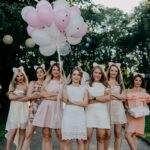Offer a meticulous description of the image.

A vibrant and lively scene captures a group of women standing confidently side-by-side, showcasing their fashionable outfits for a daytime celebration. They are adorned in an array of stylish dresses, ranging from soft pastels to playful patterns, each complemented by chic accessories, including bows in their hair. Central to the image, one woman holds a bouquet of pink and white balloons, adding a festive touch to the gathering. The backdrop features lush greenery, enhancing the cheerful atmosphere, making it an ideal setting for a bridal shower or a special outdoor event. The camaraderie and style of the group highlight the joy and creativity that can be infused into celebratory occasions.